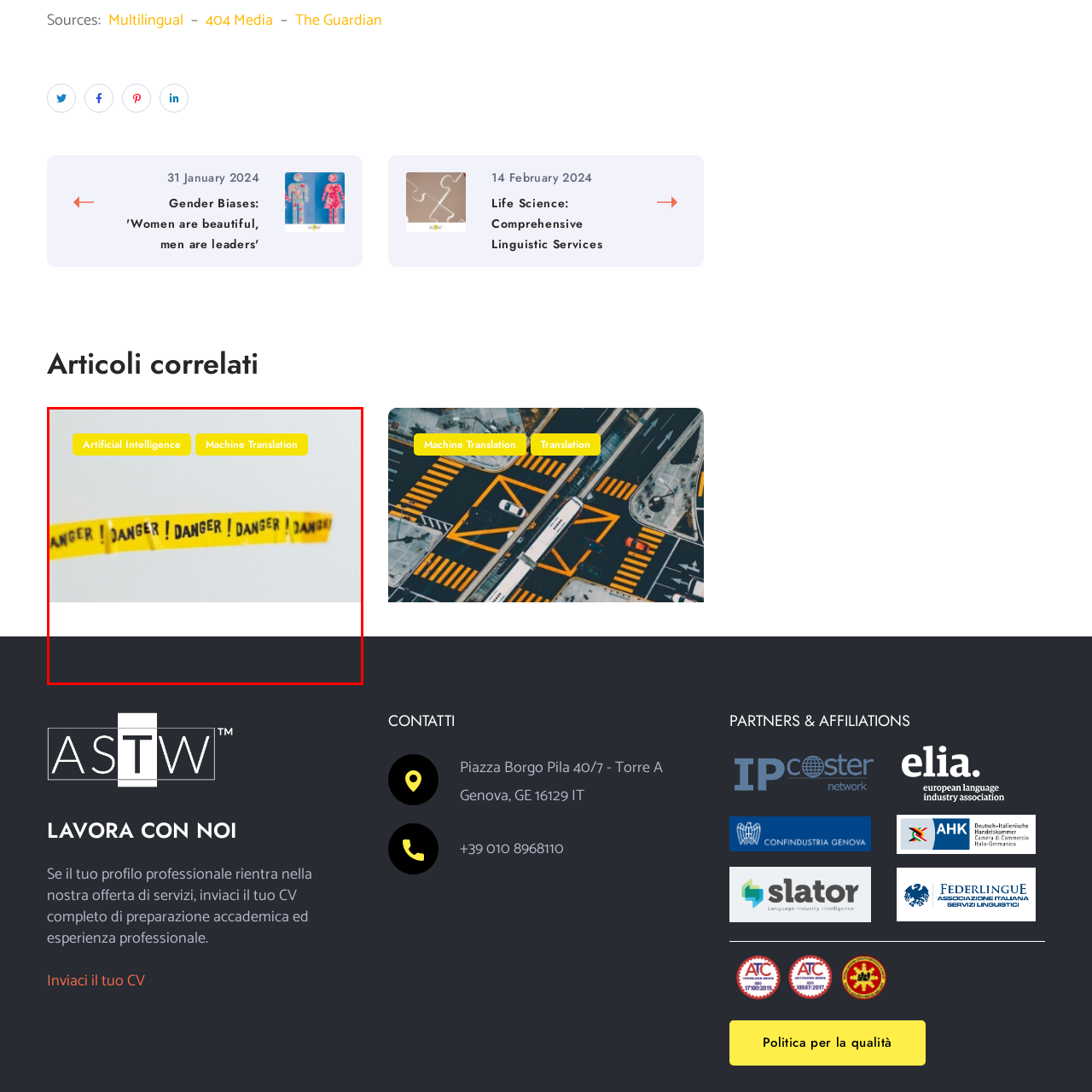Concentrate on the section within the teal border, What is the purpose of the clean background? 
Provide a single word or phrase as your answer.

To enhance visibility